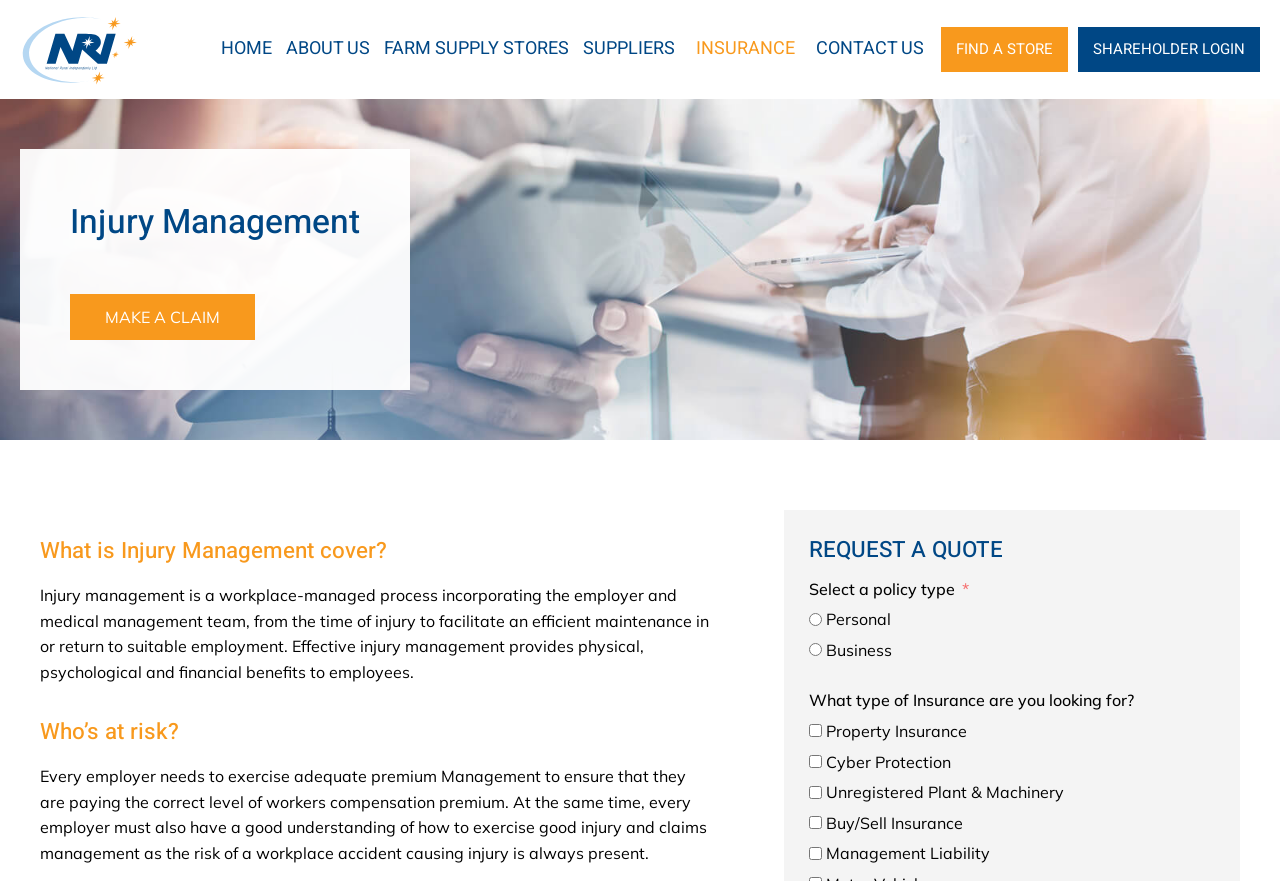Provide a short answer to the following question with just one word or phrase: What is the purpose of injury management?

Physical, psychological, and financial benefits